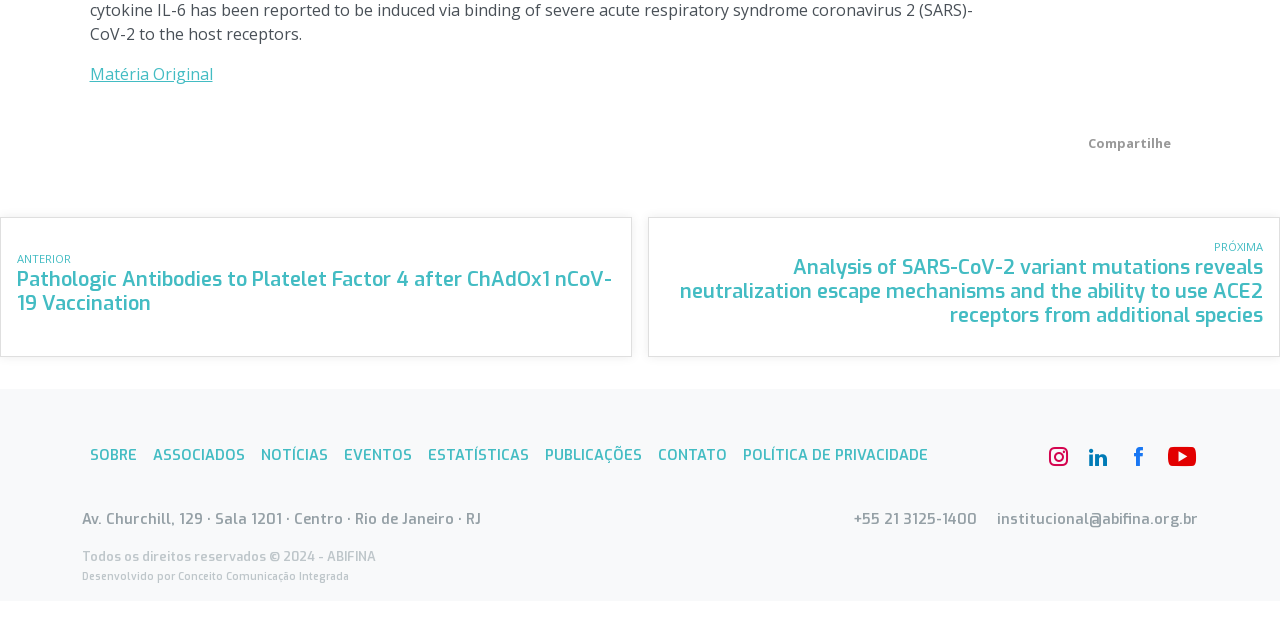Determine the bounding box coordinates for the HTML element mentioned in the following description: "aria-label="Acesse nosso Instagram"". The coordinates should be a list of four floats ranging from 0 to 1, represented as [left, top, right, bottom].

[0.811, 0.683, 0.842, 0.746]